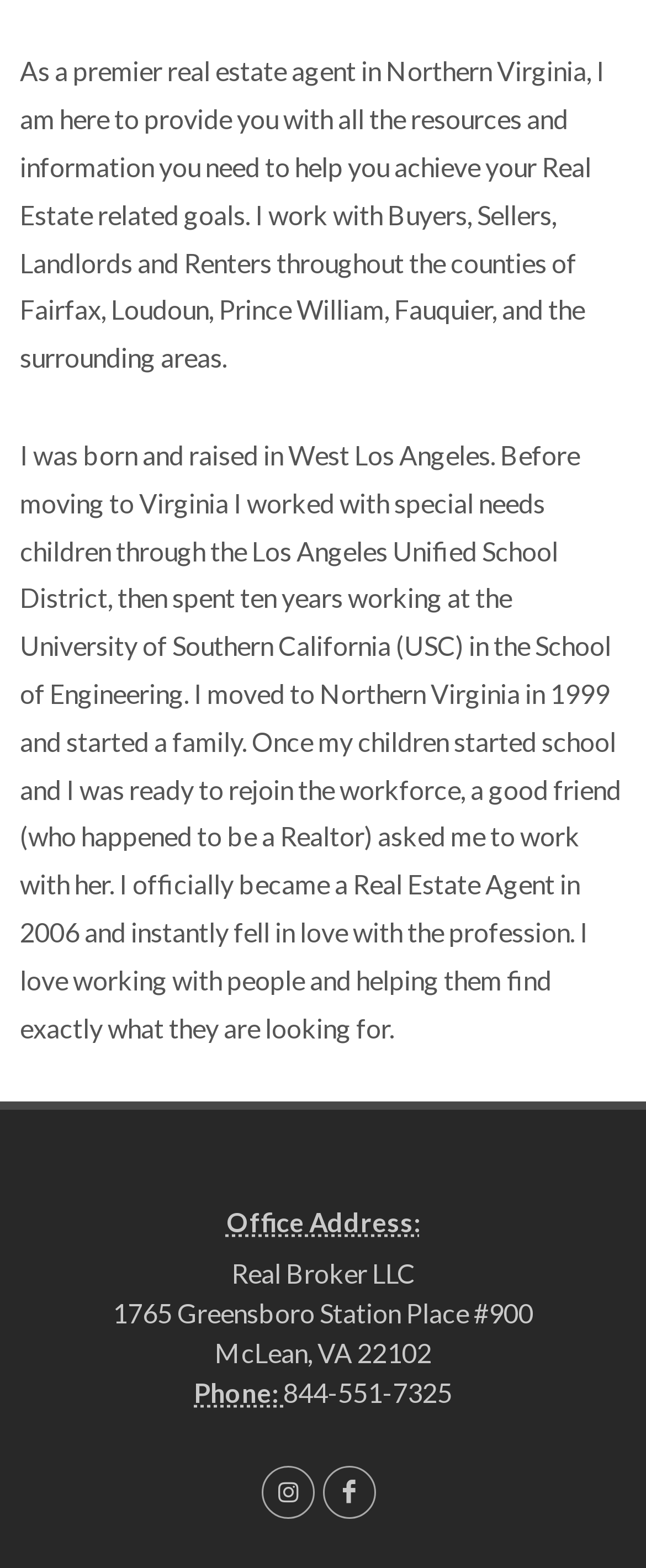In which counties does the real estate agent work?
Respond to the question with a well-detailed and thorough answer.

The counties where the real estate agent works can be inferred from the text 'I work with Buyers, Sellers, Landlords and Renters throughout the counties of Fairfax, Loudoun, Prince William, Fauquier, and the surrounding areas.' which lists the counties.